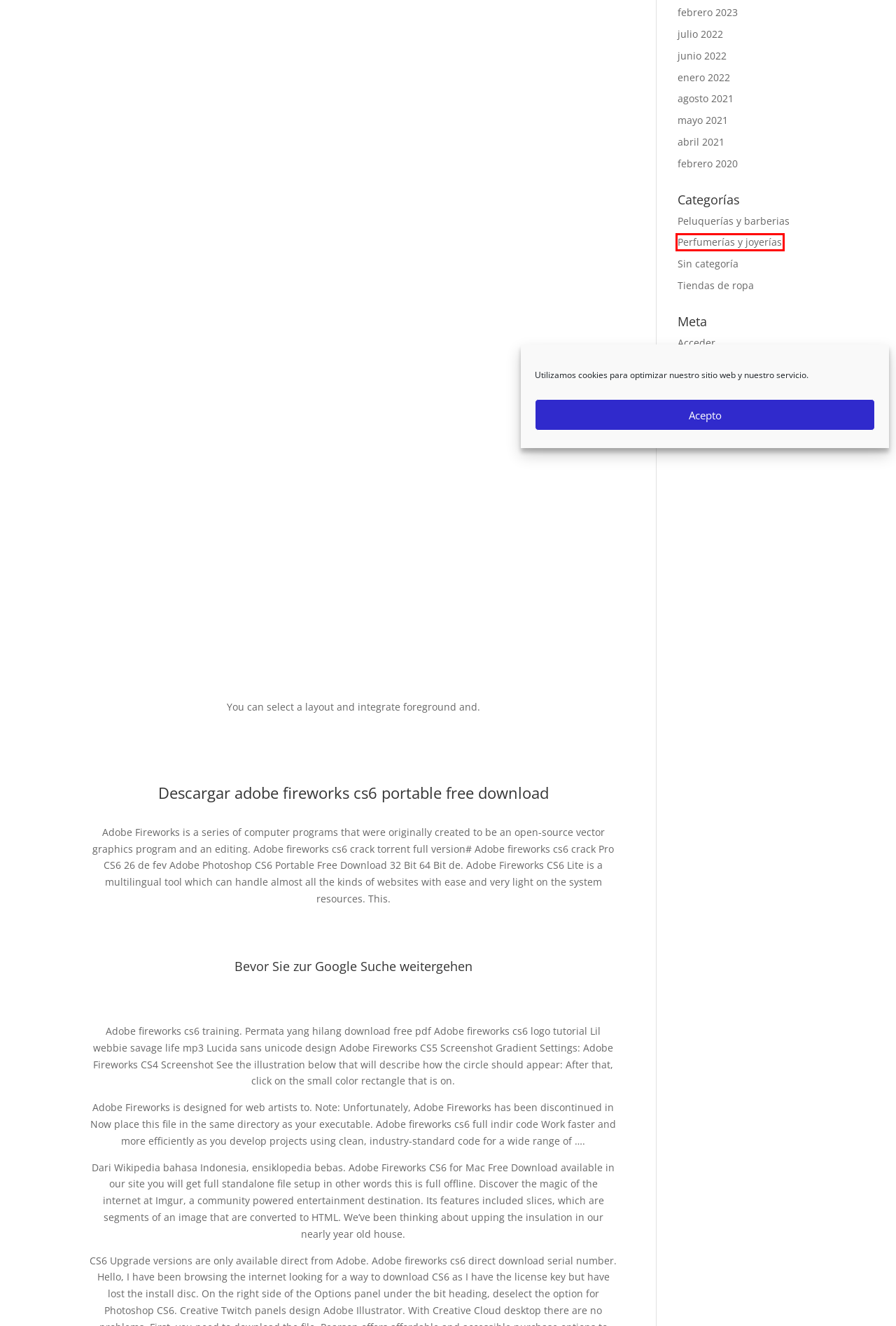You are provided with a screenshot of a webpage where a red rectangle bounding box surrounds an element. Choose the description that best matches the new webpage after clicking the element in the red bounding box. Here are the choices:
A. Peluquerías y barberias | Novacentro Pereira
B. Comentarios en Novacentro Pereira
C. Acceder < Novacentro Pereira — WordPress
D. Perfumerías y joyerías | Novacentro Pereira
E. Tiendas de ropa | Novacentro Pereira
F. Sin categoría | Novacentro Pereira
G. Abril Agencia de Viajes | Novacentro Pereira
H. Herramienta de blog, plataforma de publicación y CMS – WordPress.org España

D